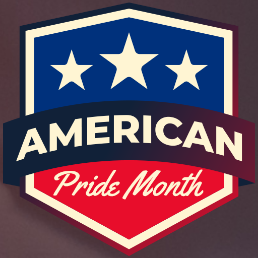Respond to the question below with a concise word or phrase:
What is written in bold capital letters?

AMERICAN